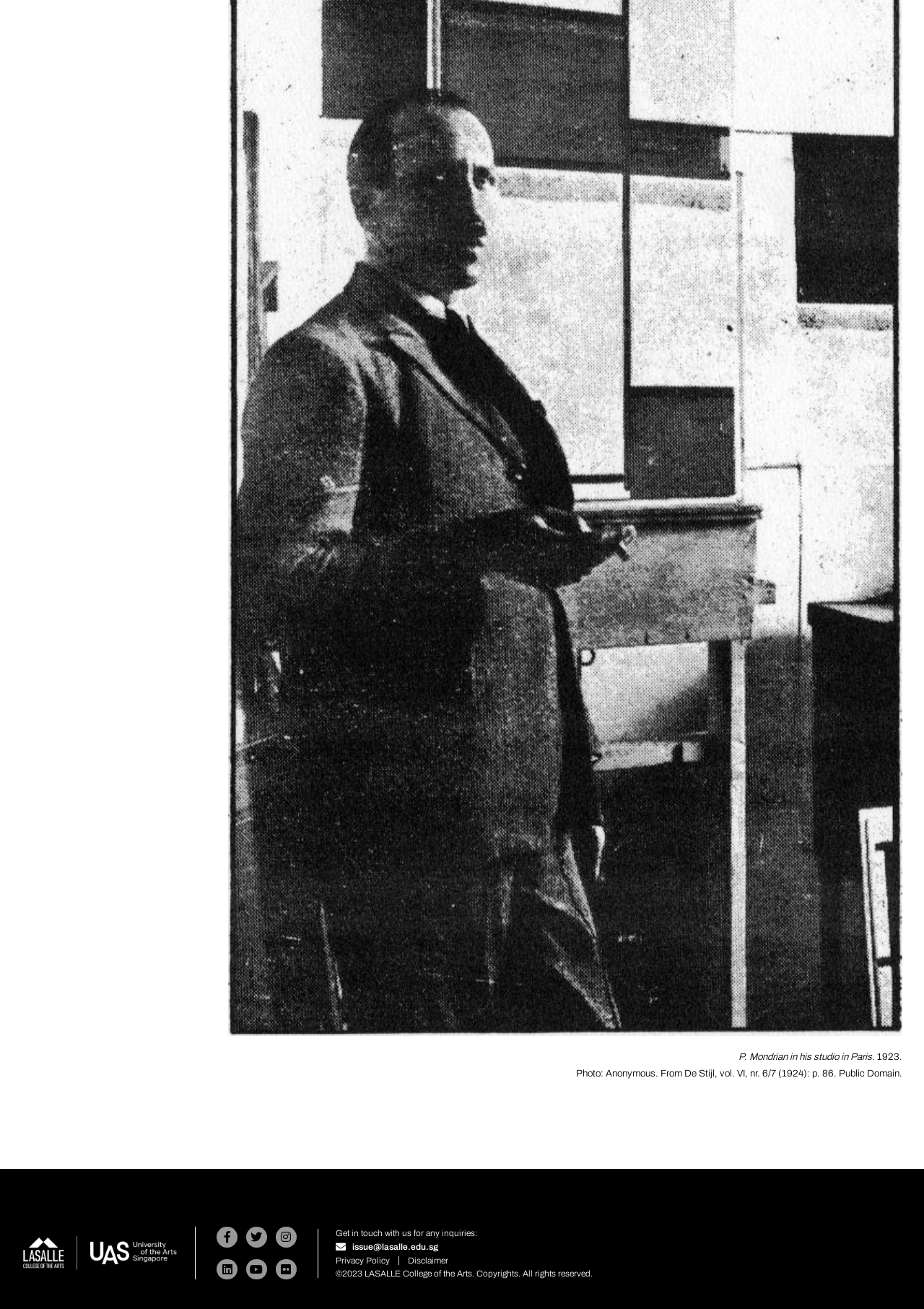Locate the bounding box coordinates of the area you need to click to fulfill this instruction: 'Read the Privacy Policy'. The coordinates must be in the form of four float numbers ranging from 0 to 1: [left, top, right, bottom].

[0.363, 0.959, 0.422, 0.966]